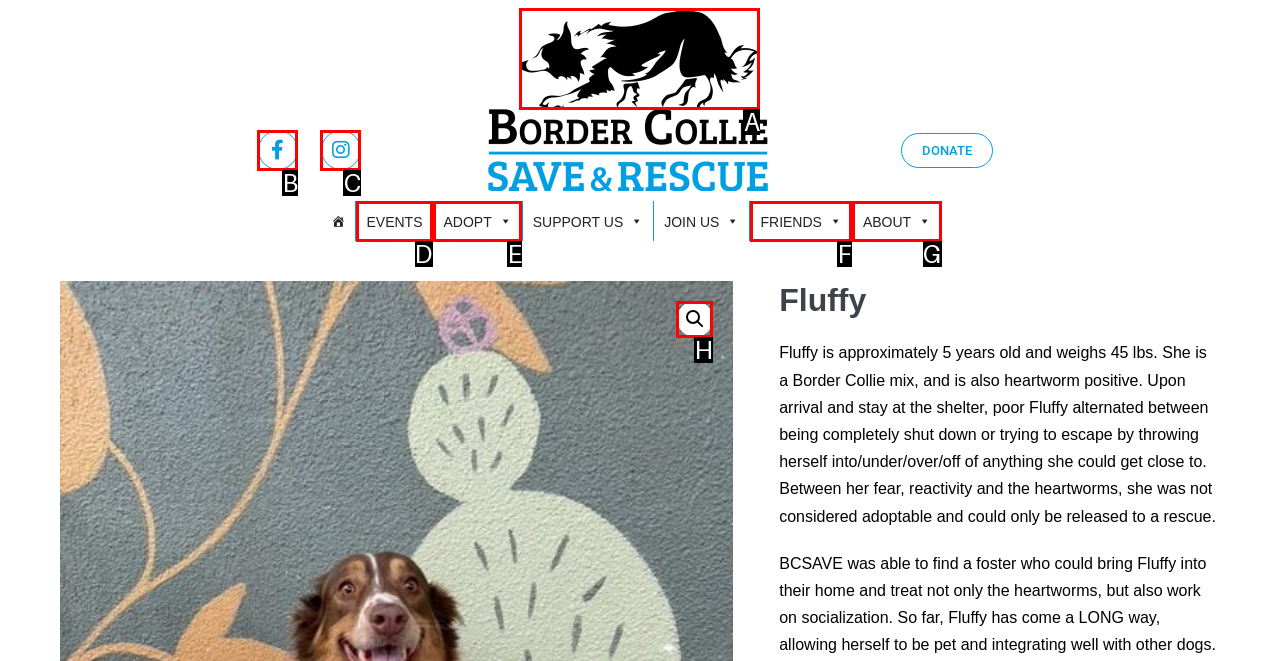Identify the letter of the UI element that corresponds to: alt="🔍"
Respond with the letter of the option directly.

H